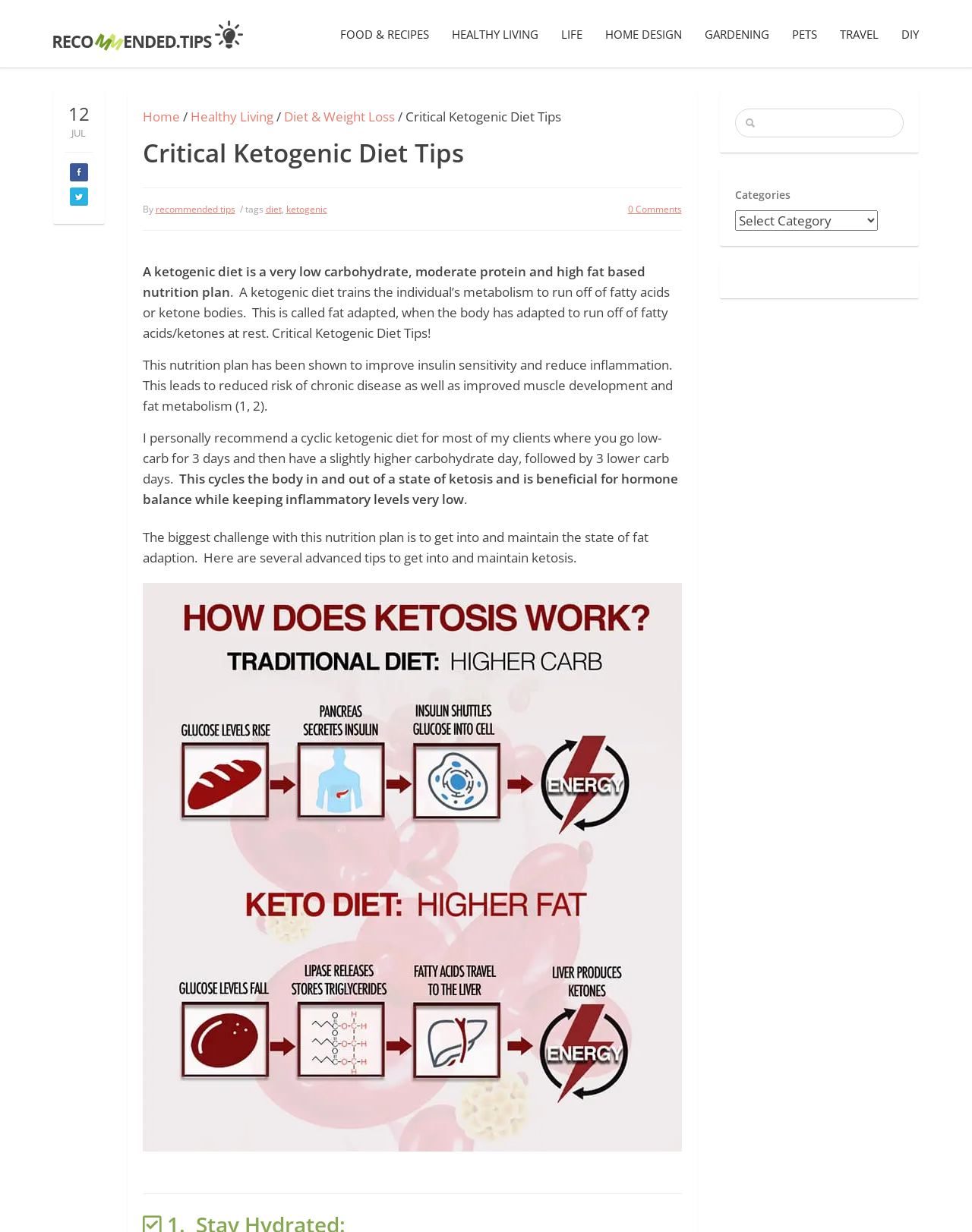What is the benefit of a ketogenic diet? Refer to the image and provide a one-word or short phrase answer.

Improved insulin sensitivity